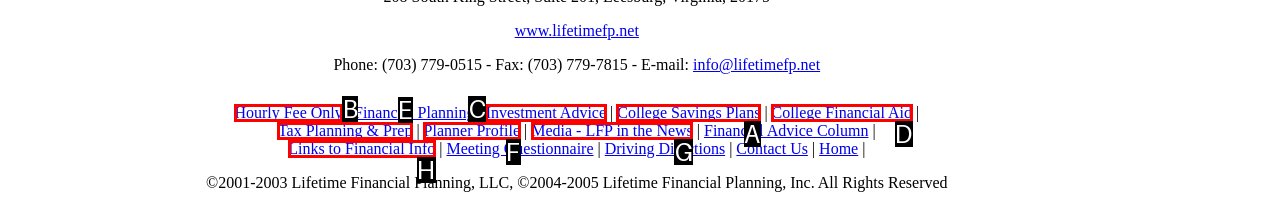Determine the letter of the element you should click to carry out the task: learn about college savings plans
Answer with the letter from the given choices.

A